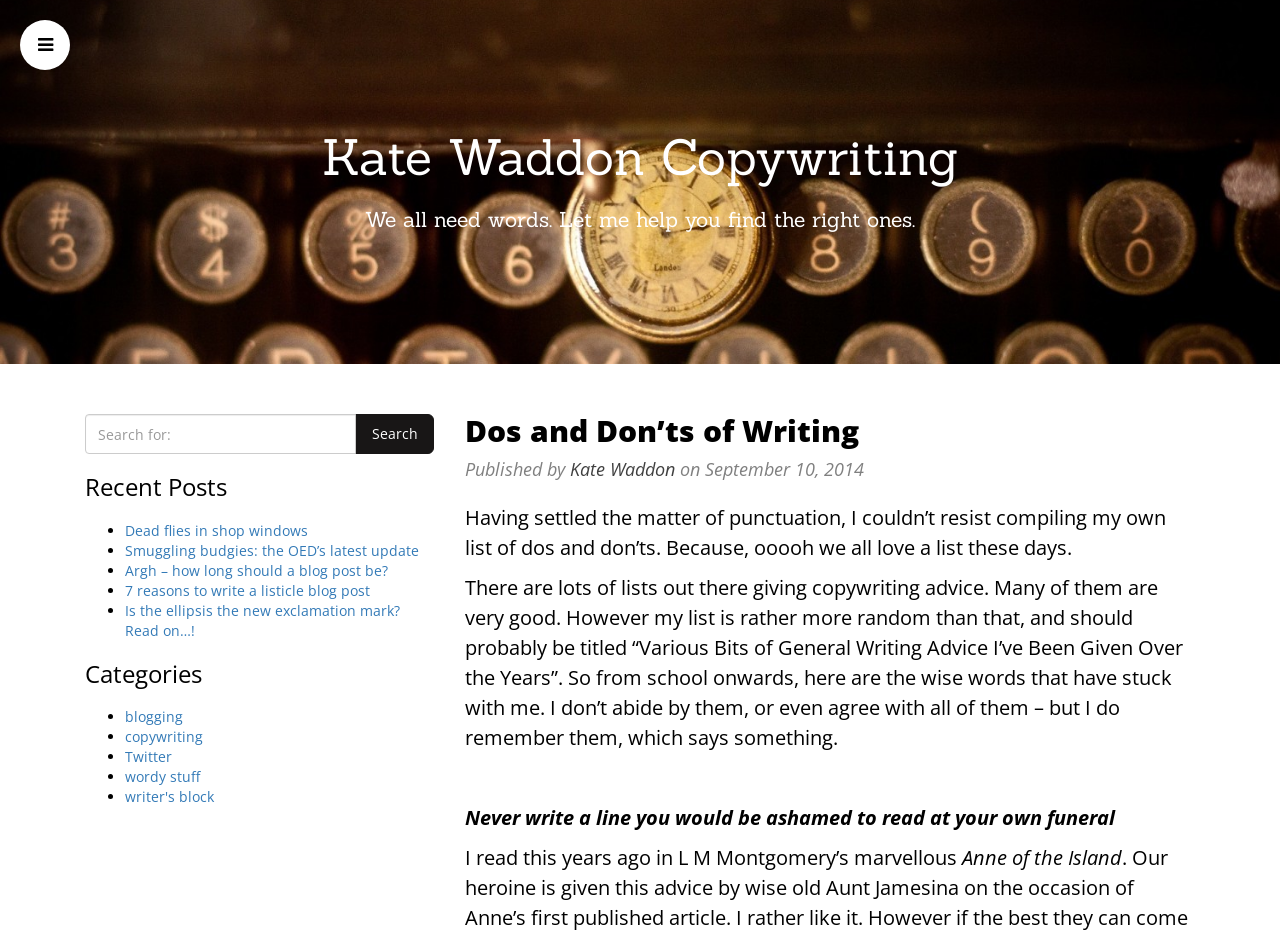Pinpoint the bounding box coordinates of the clickable area necessary to execute the following instruction: "View categories". The coordinates should be given as four float numbers between 0 and 1, namely [left, top, right, bottom].

[0.066, 0.706, 0.34, 0.734]